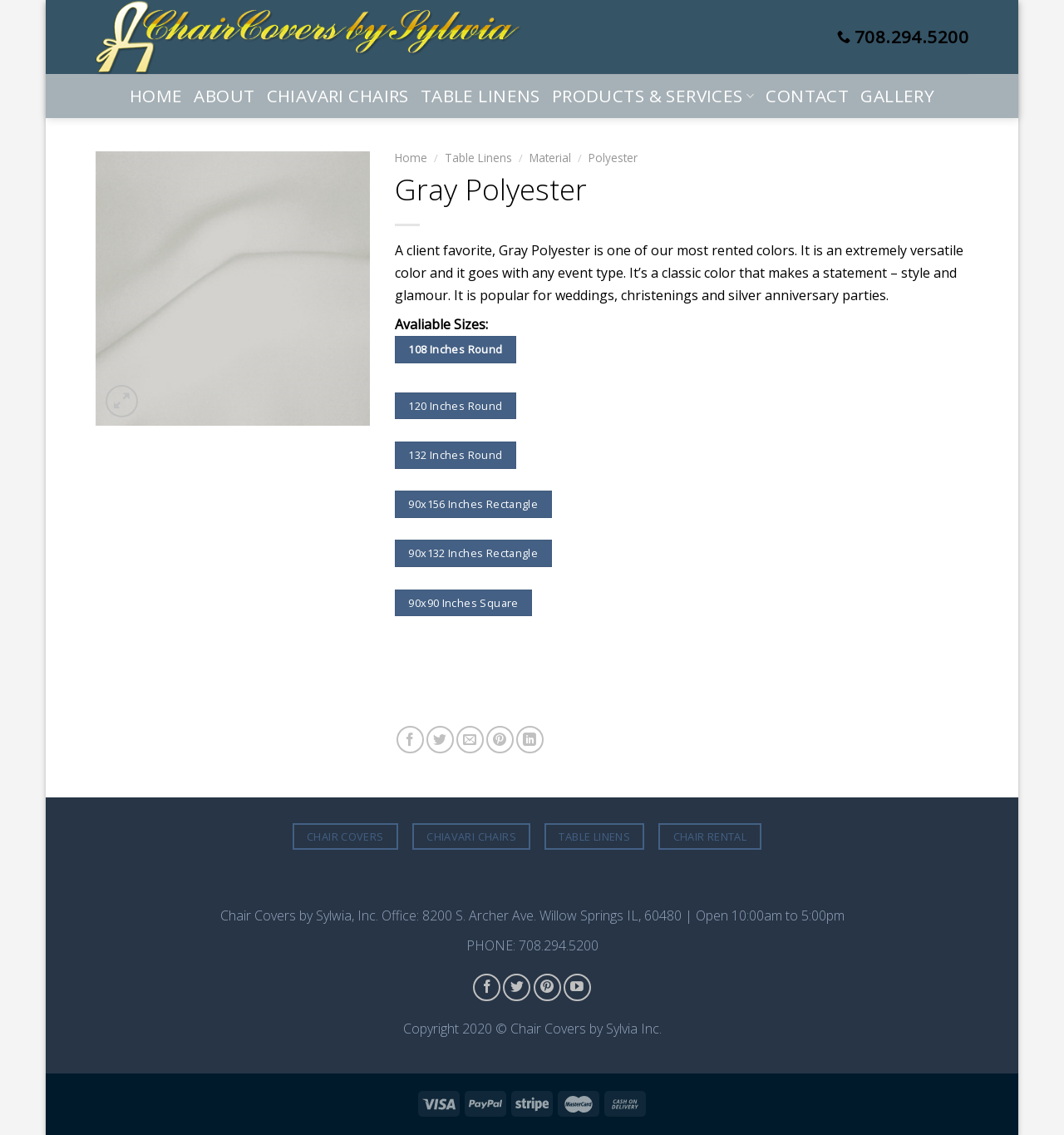Find the bounding box coordinates for the area that should be clicked to accomplish the instruction: "Click on the 'Next' button".

[0.309, 0.23, 0.337, 0.279]